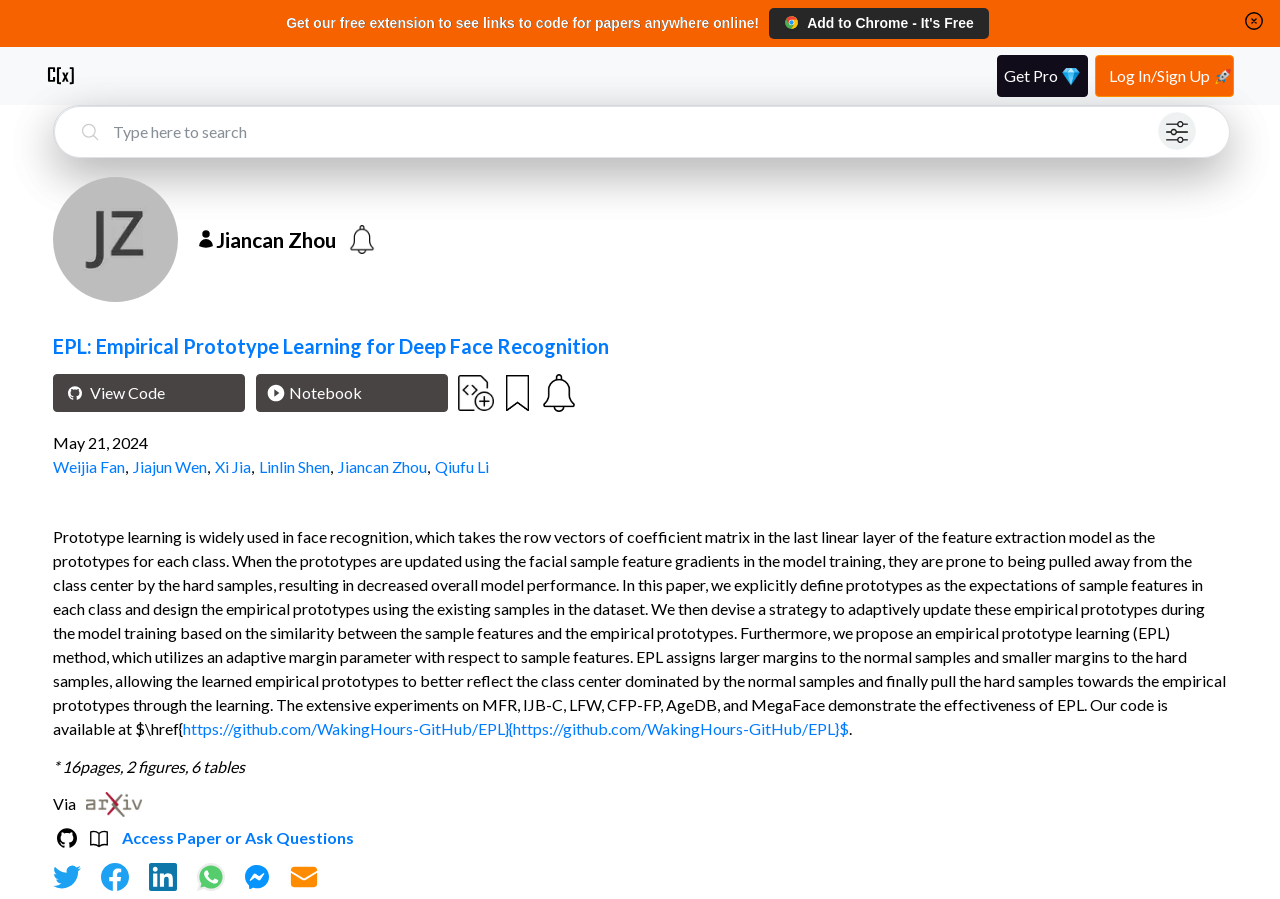Please find the bounding box for the UI element described by: "alt="Excellent news for the actor!"".

None